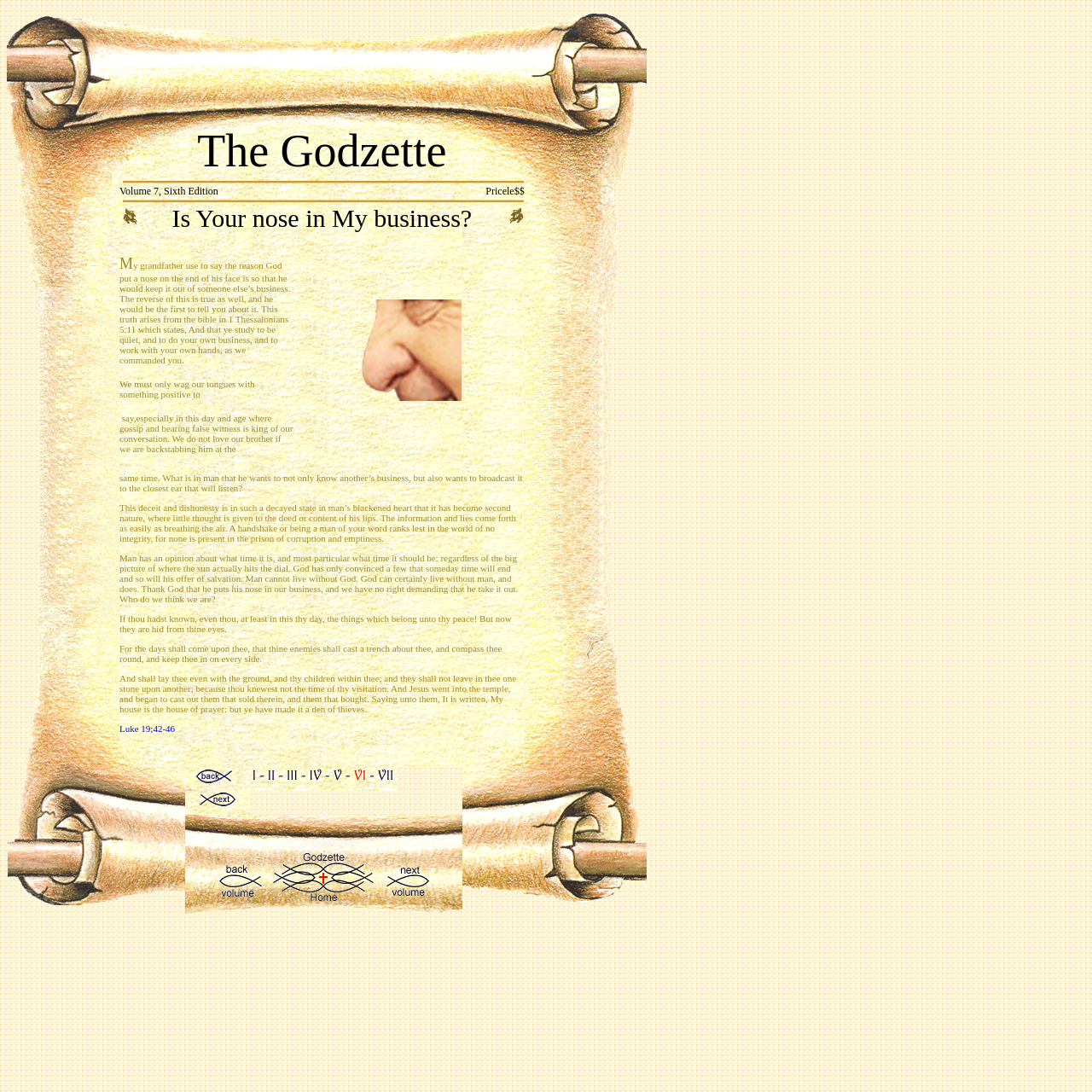Please identify the bounding box coordinates of the element that needs to be clicked to execute the following command: "read the scripture". Provide the bounding box using four float numbers between 0 and 1, formatted as [left, top, right, bottom].

[0.109, 0.424, 0.48, 0.702]